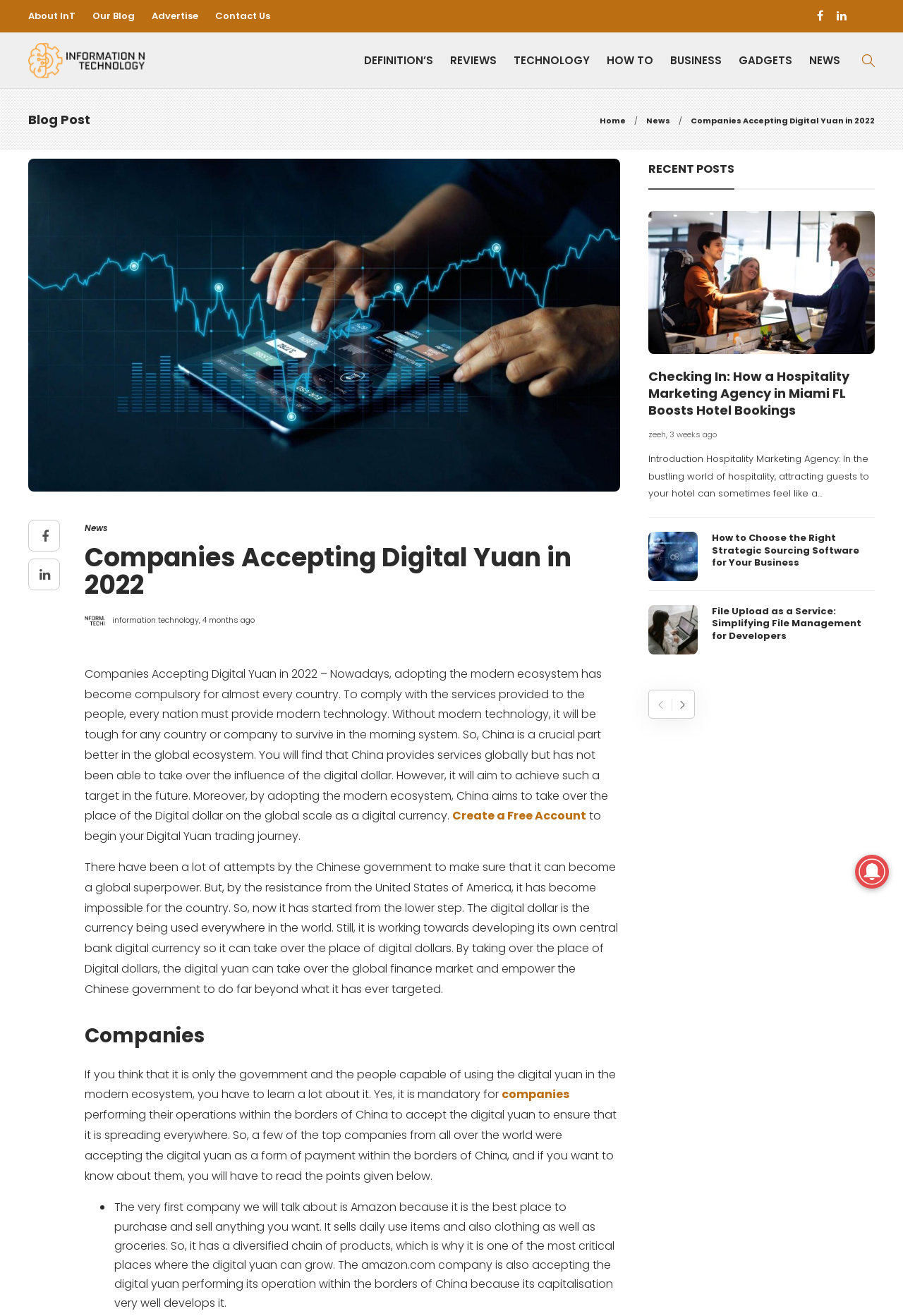Find the bounding box coordinates of the area to click in order to follow the instruction: "Click on the 'Create a Free Account' button".

[0.501, 0.614, 0.649, 0.626]